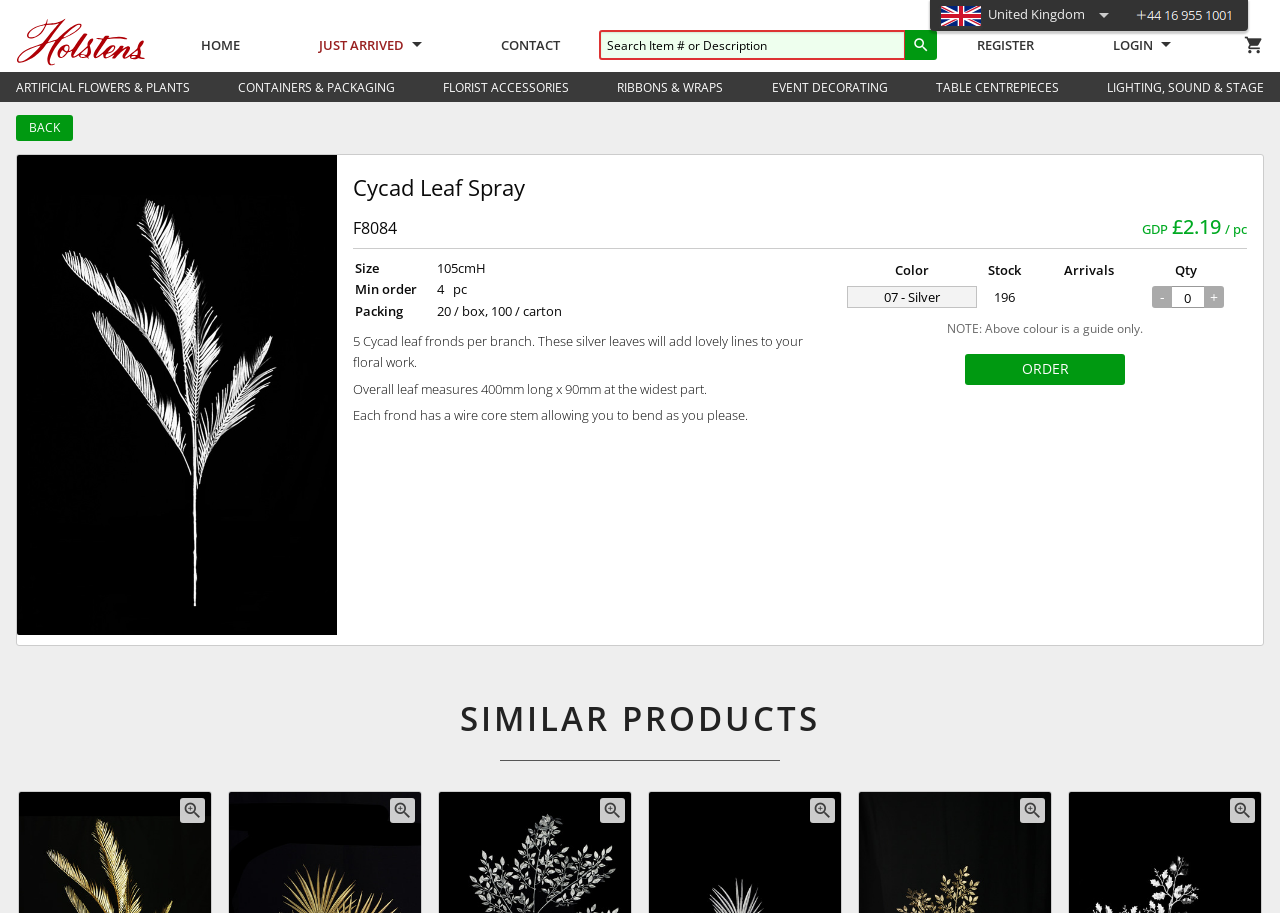Pinpoint the bounding box coordinates of the clickable element needed to complete the instruction: "Go to the home page". The coordinates should be provided as four float numbers between 0 and 1: [left, top, right, bottom].

[0.126, 0.0, 0.218, 0.072]